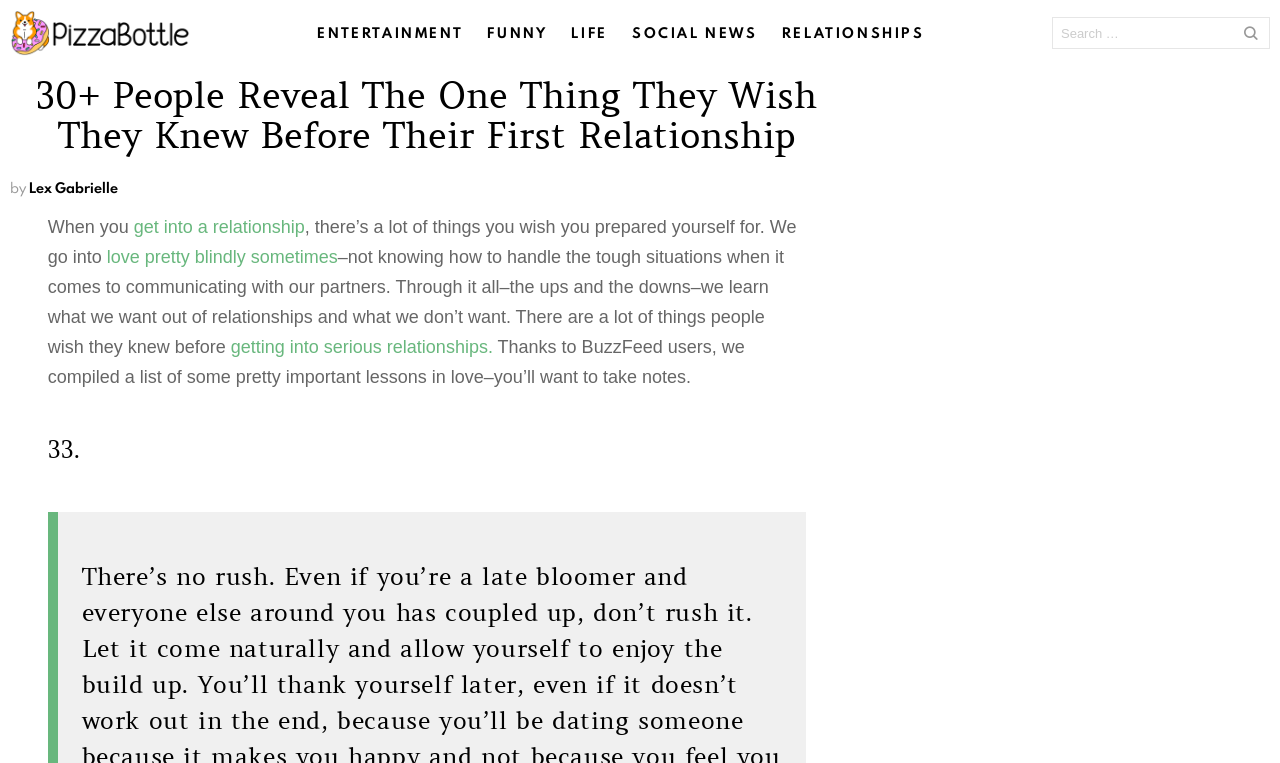Respond with a single word or phrase:
Who is the author of the article?

Lex Gabrielle